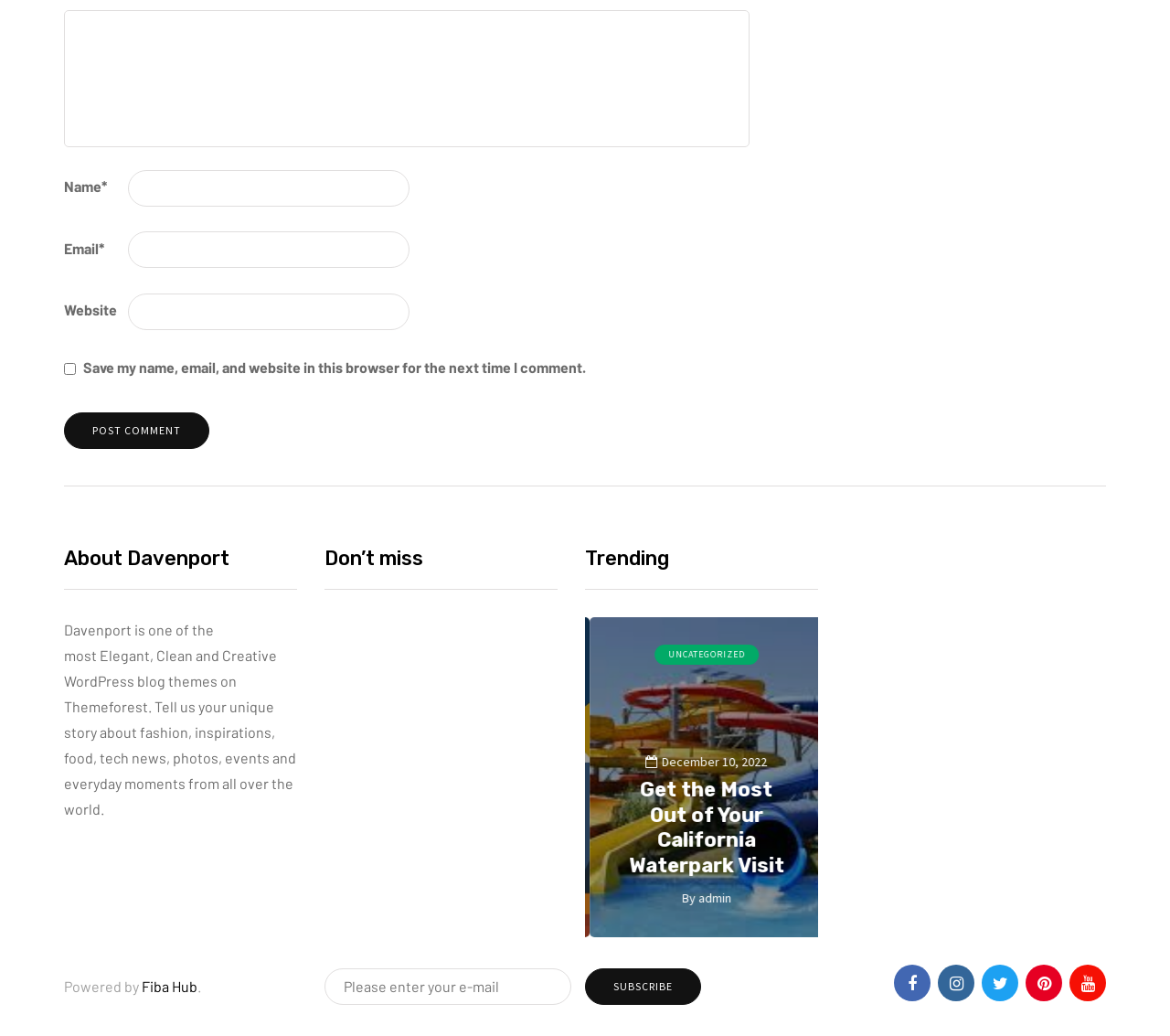Given the element description Business, identify the bounding box coordinates for the UI element on the webpage screenshot. The format should be (top-left x, top-left y, bottom-right x, bottom-right y), with values between 0 and 1.

[0.369, 0.622, 0.432, 0.641]